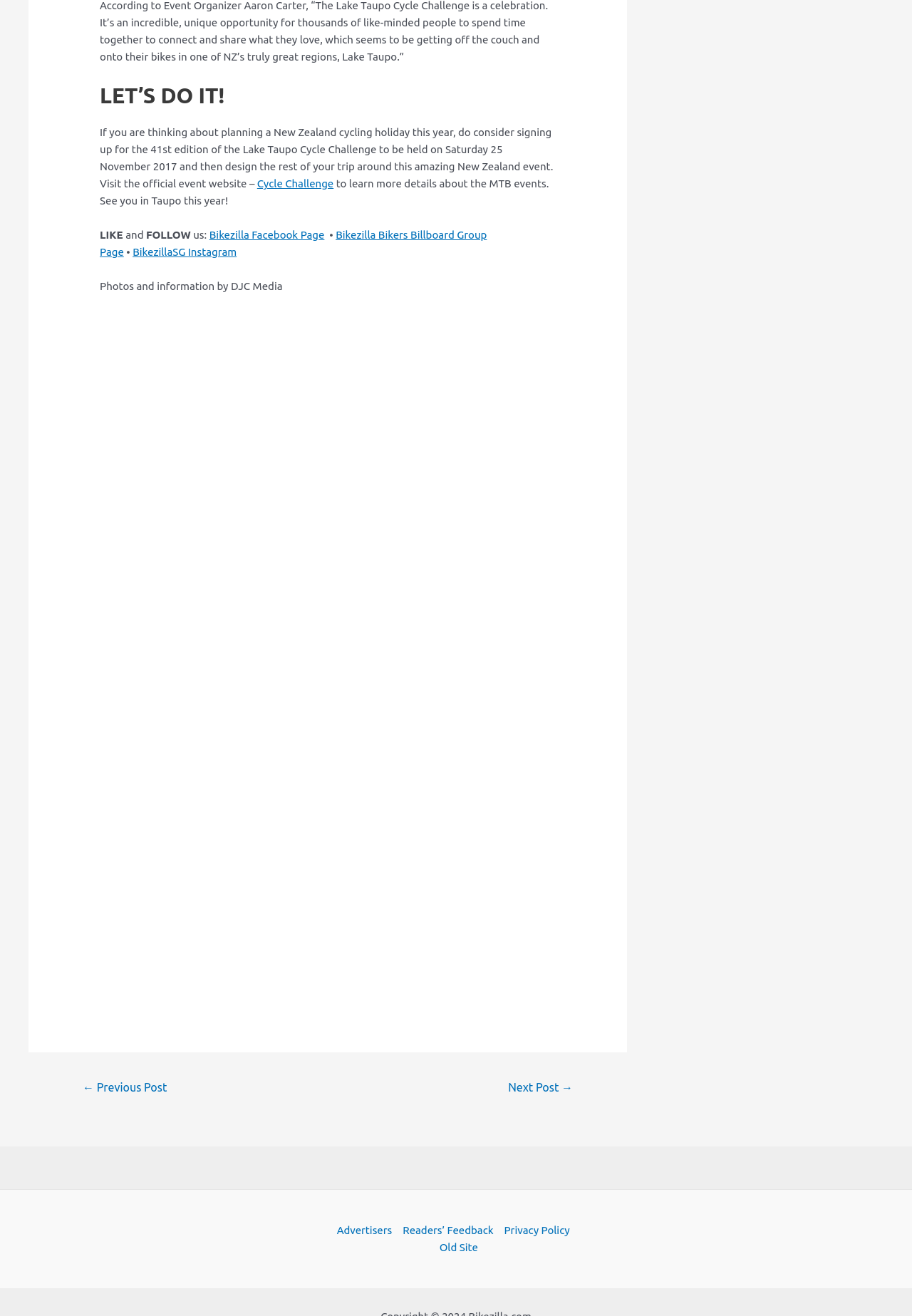Pinpoint the bounding box coordinates for the area that should be clicked to perform the following instruction: "Read the 'Readers’ Feedback'".

[0.436, 0.928, 0.547, 0.941]